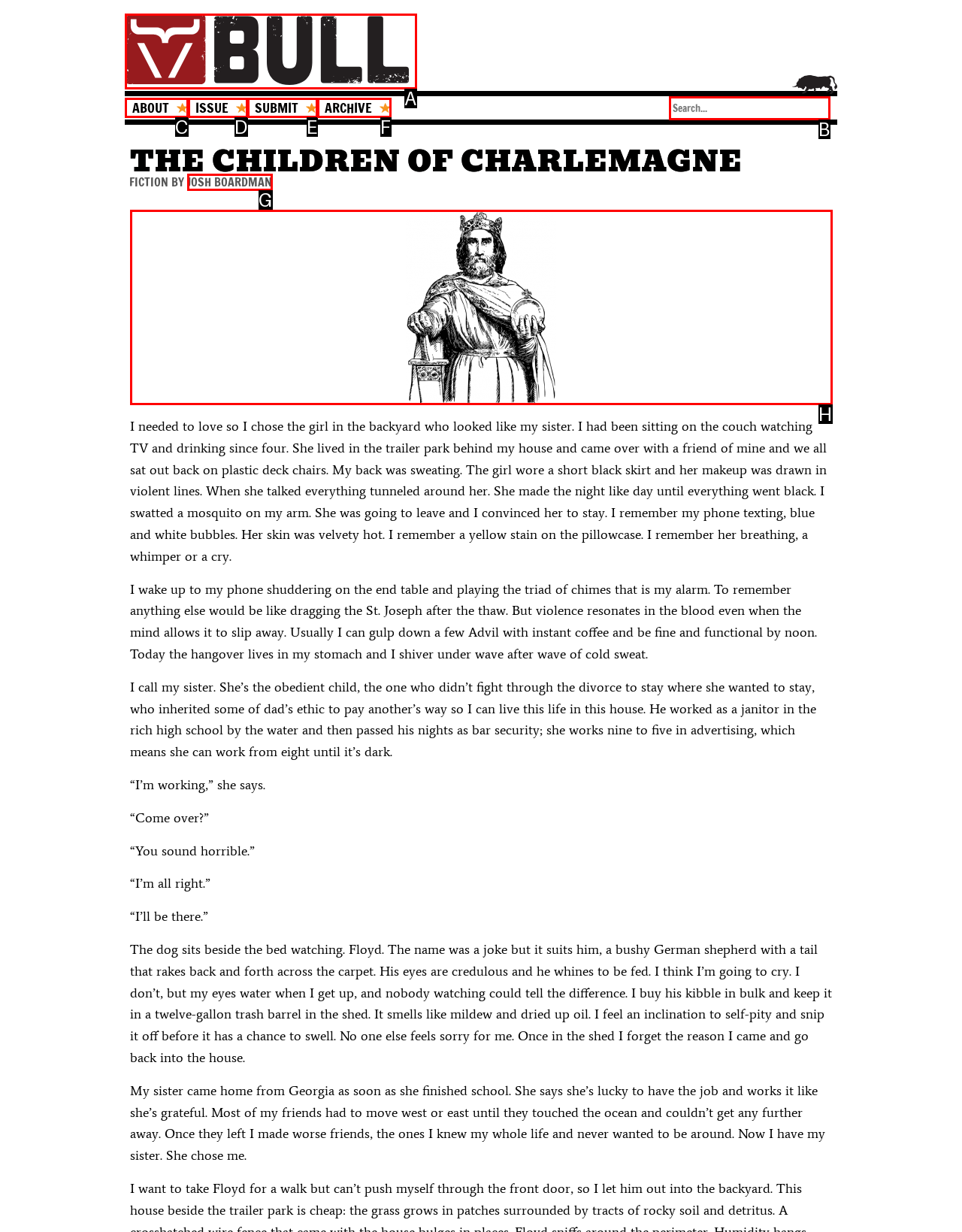Given the description: input value="Search..." name="s" value="Search...", identify the matching HTML element. Provide the letter of the correct option.

B